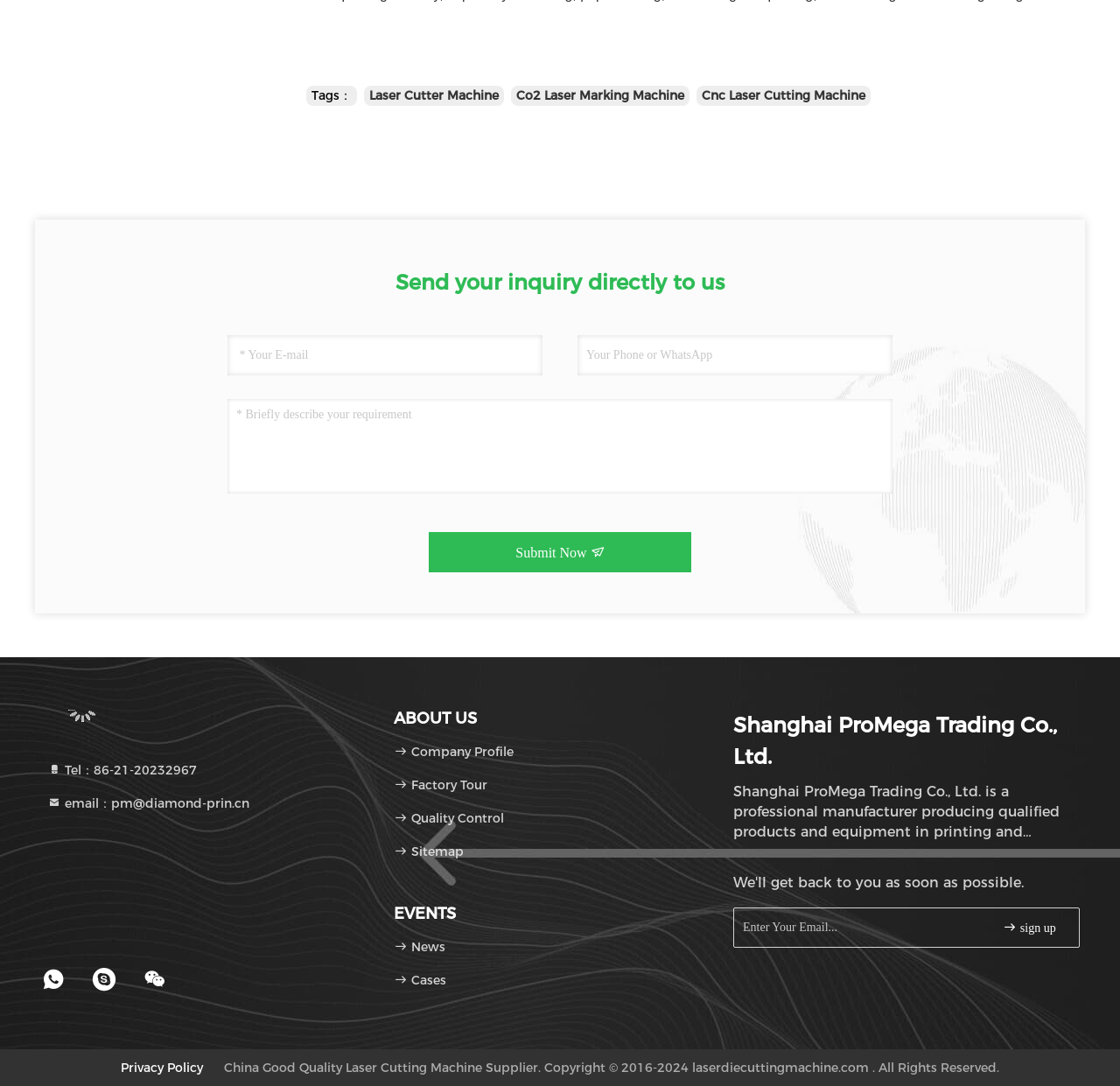Can you find the bounding box coordinates of the area I should click to execute the following instruction: "Enter your email address"?

[0.203, 0.309, 0.484, 0.346]